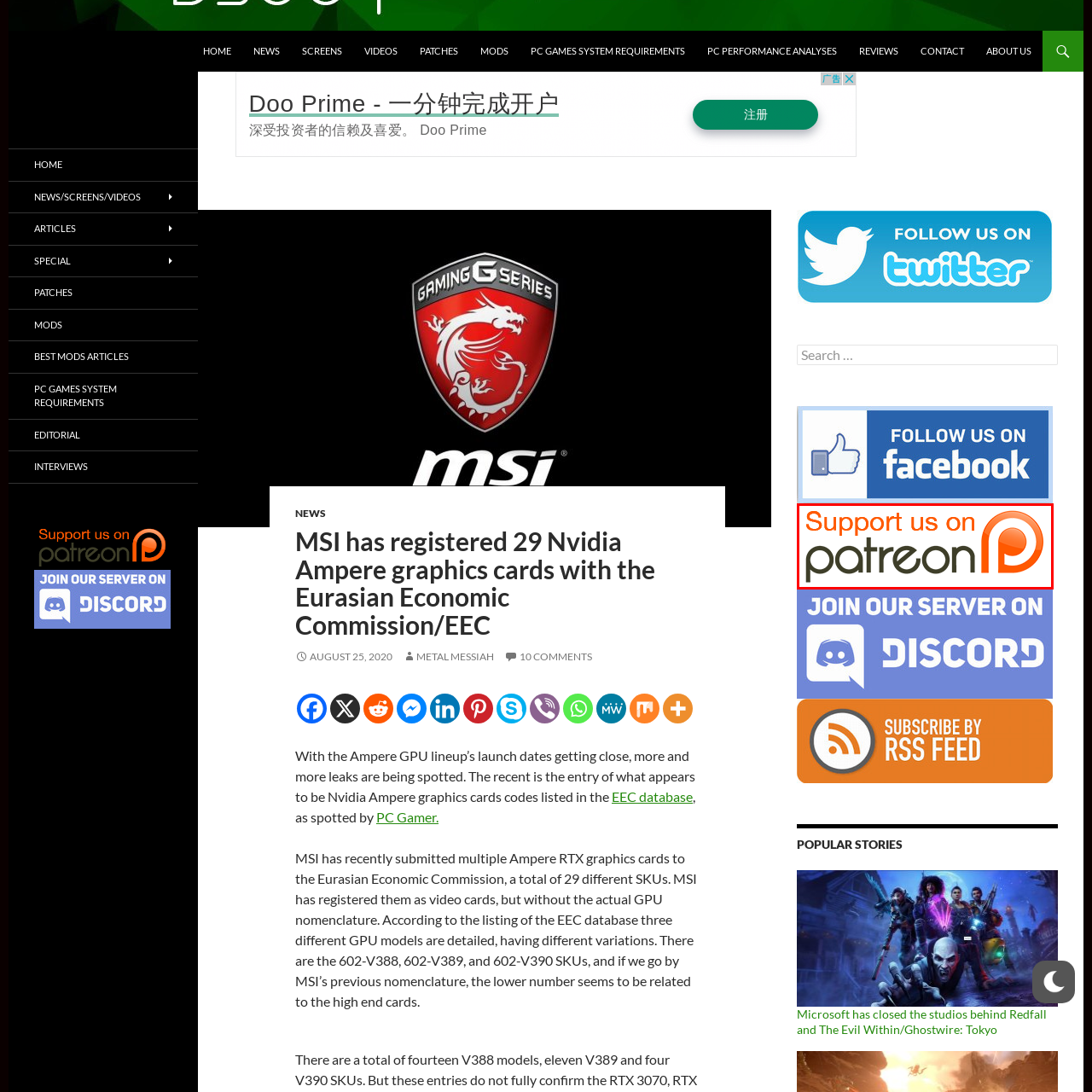Articulate a detailed description of the image inside the red frame.

The image promotes support for the content creators through Patreon, featuring the text "Support us on Patreon" in a bold and engaging design. The phrase is crafted with vibrant orange lettering for "Support us on," which stands out against the darker, more understated green of "Patreon." This combination emphasizes the call to action, encouraging viewers to become patrons and contribute to the development of the platform. The overall look is clean and inviting, making it clear that support is valued and appreciated.